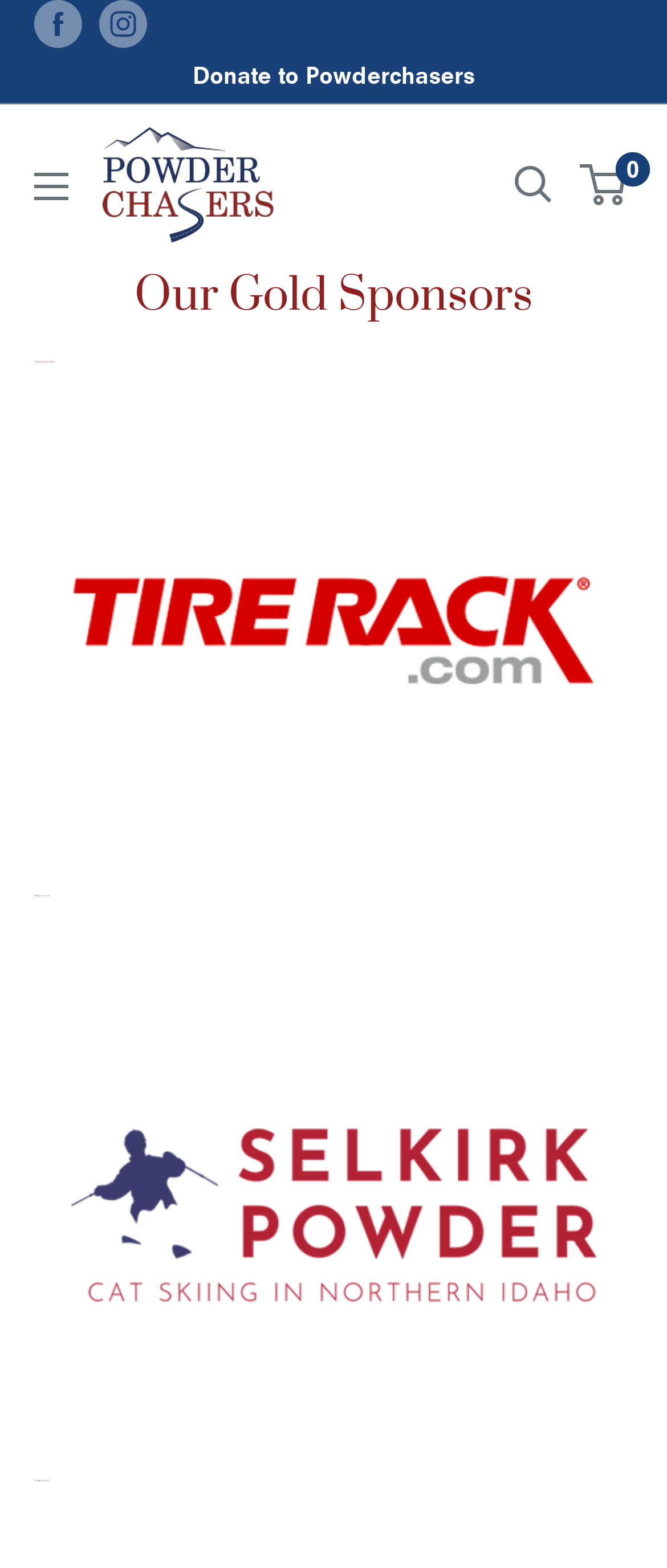Please determine the bounding box coordinates of the element's region to click in order to carry out the following instruction: "Visit TireRack.com". The coordinates should be four float numbers between 0 and 1, i.e., [left, top, right, bottom].

[0.051, 0.249, 0.949, 0.554]